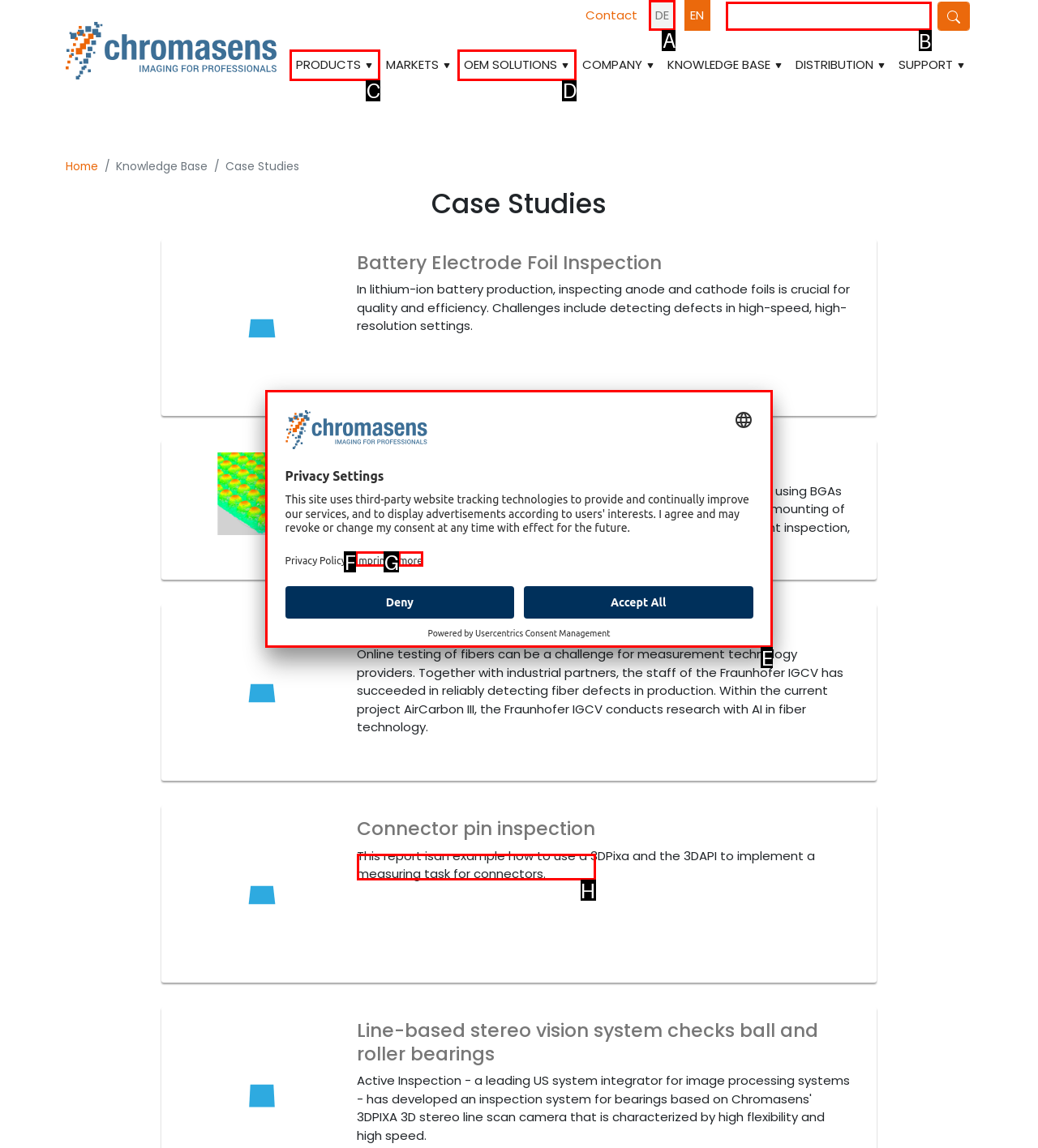Choose the option that best matches the description: OEM Solutions
Indicate the letter of the matching option directly.

D